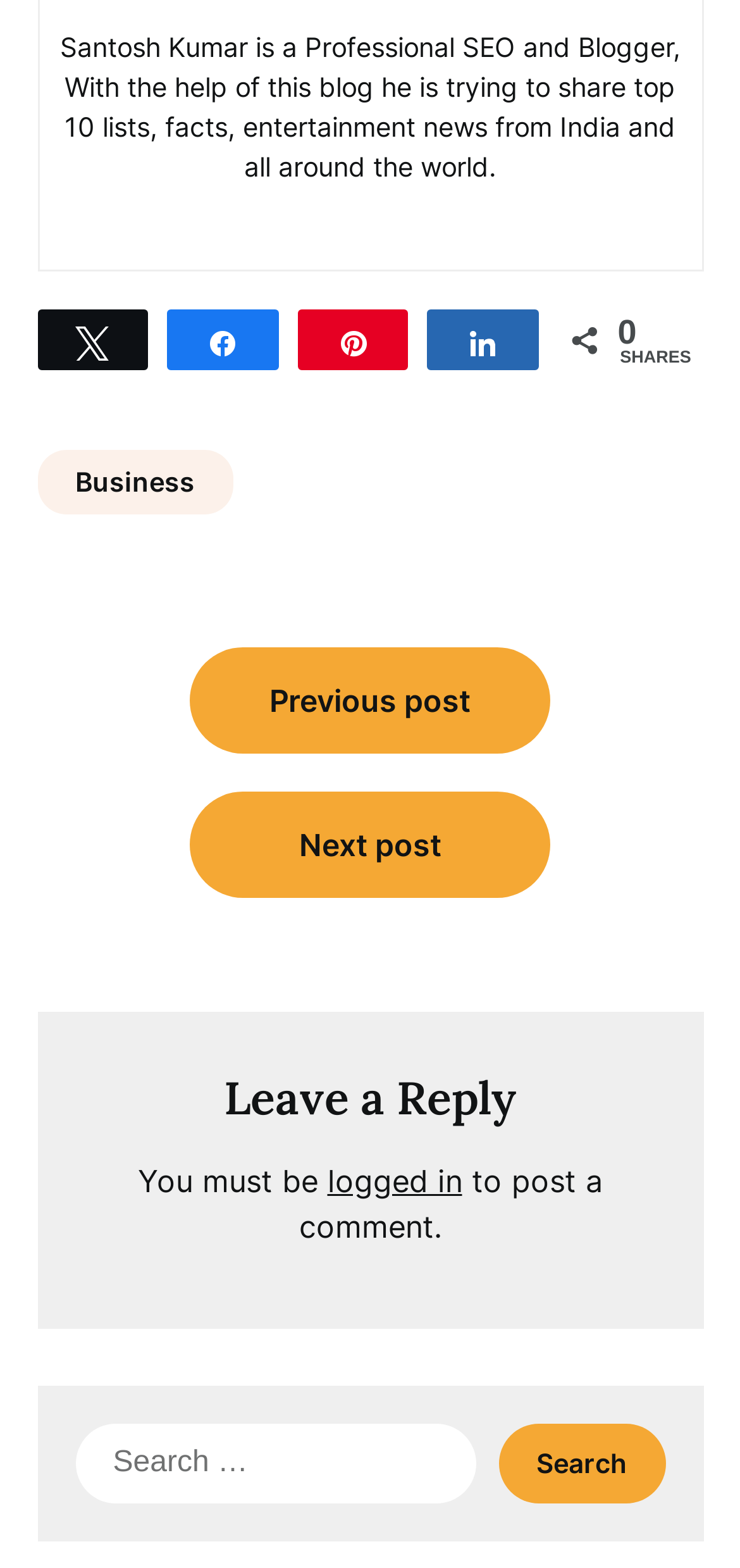Given the description of the UI element: "Previous post", predict the bounding box coordinates in the form of [left, top, right, bottom], with each value being a float between 0 and 1.

[0.256, 0.412, 0.744, 0.48]